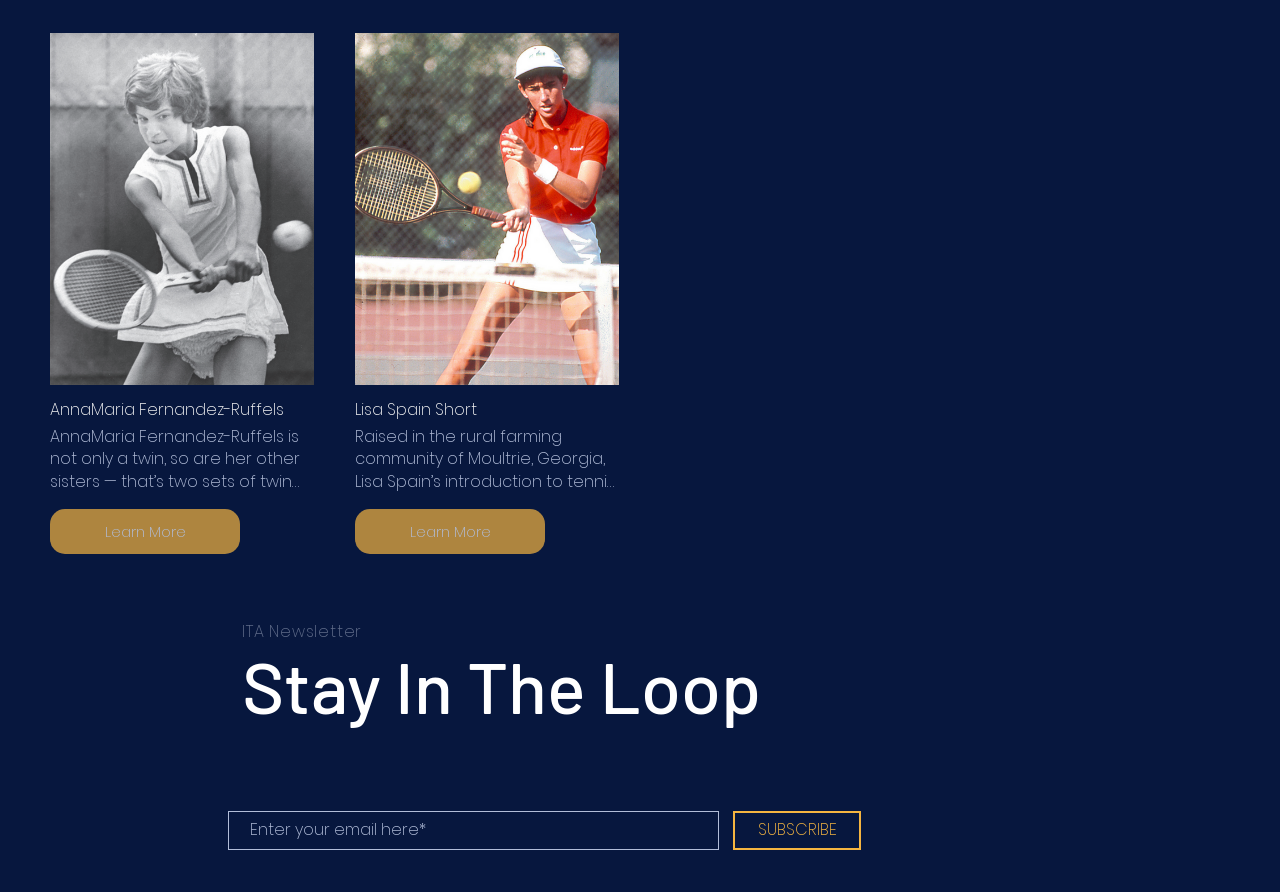Based on the image, give a detailed response to the question: What is the purpose of the textbox?

The textbox has a label 'Enter your email here*' and is required, suggesting that its purpose is to collect email addresses from users who want to subscribe to the newsletter.